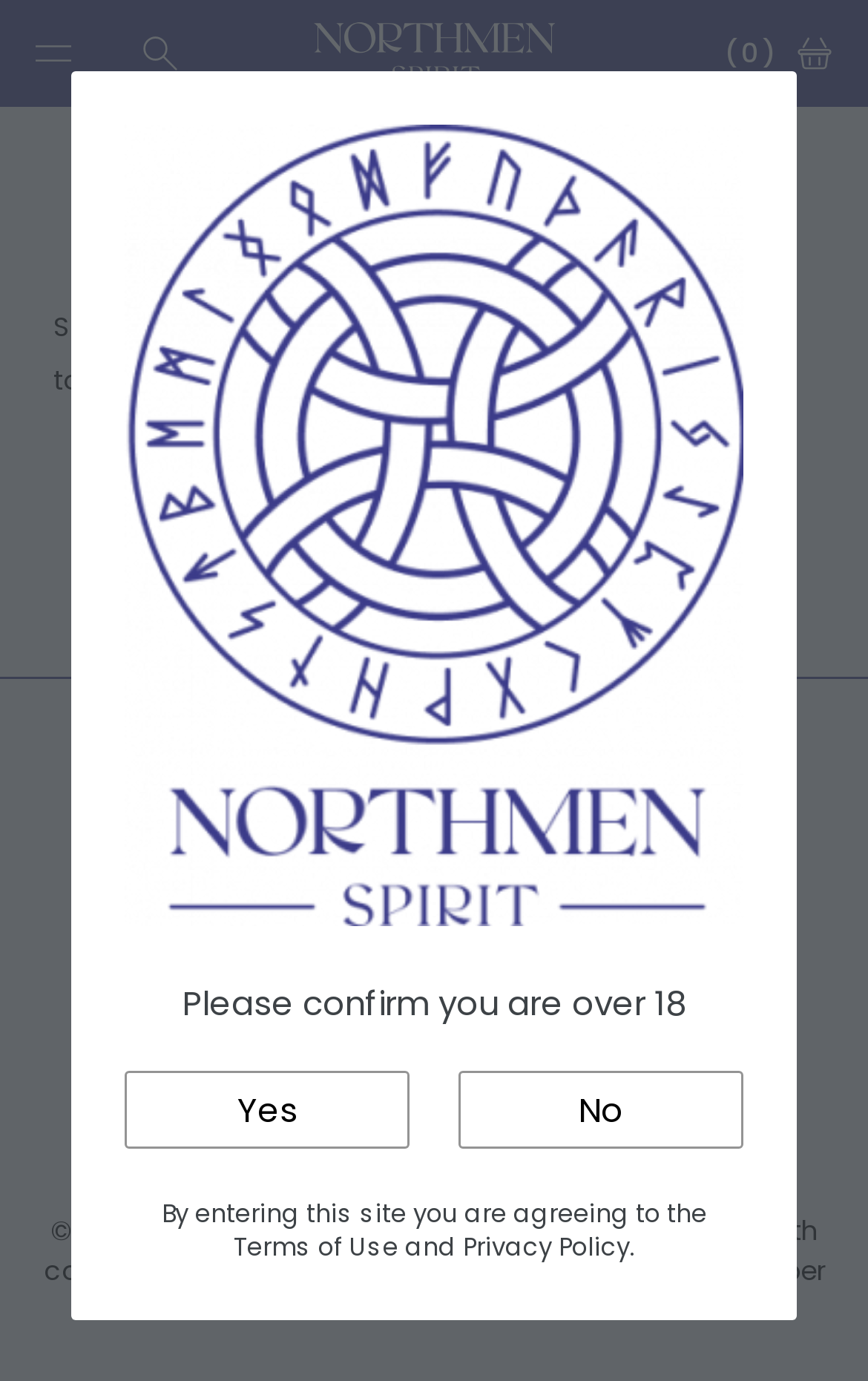Please identify the bounding box coordinates of the area that needs to be clicked to fulfill the following instruction: "Click the Home link."

[0.36, 0.016, 0.64, 0.061]